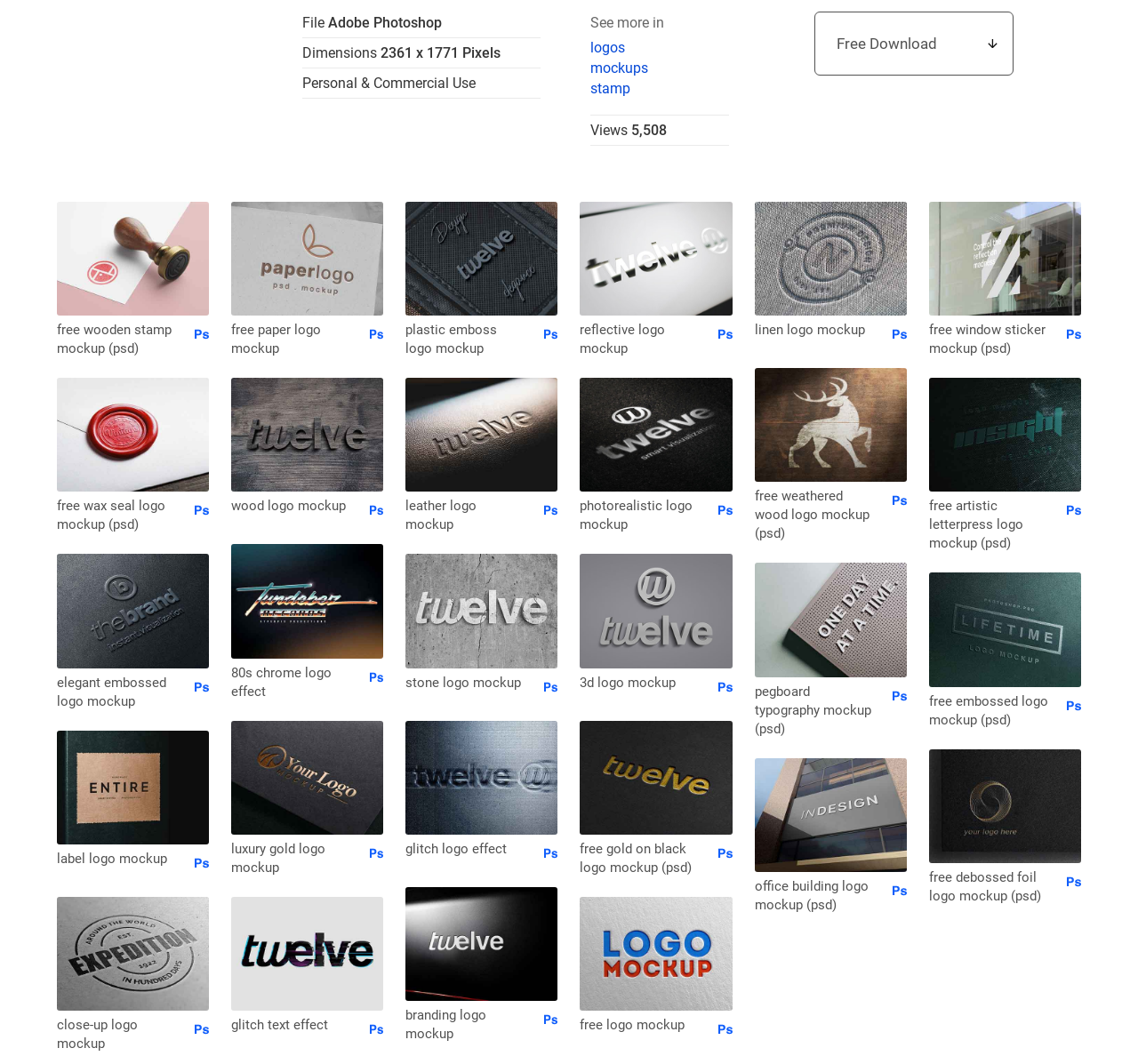Using the element description Free Download, predict the bounding box coordinates for the UI element. Provide the coordinates in (top-left x, top-left y, bottom-right x, bottom-right y) format with values ranging from 0 to 1.

[0.716, 0.011, 0.891, 0.071]